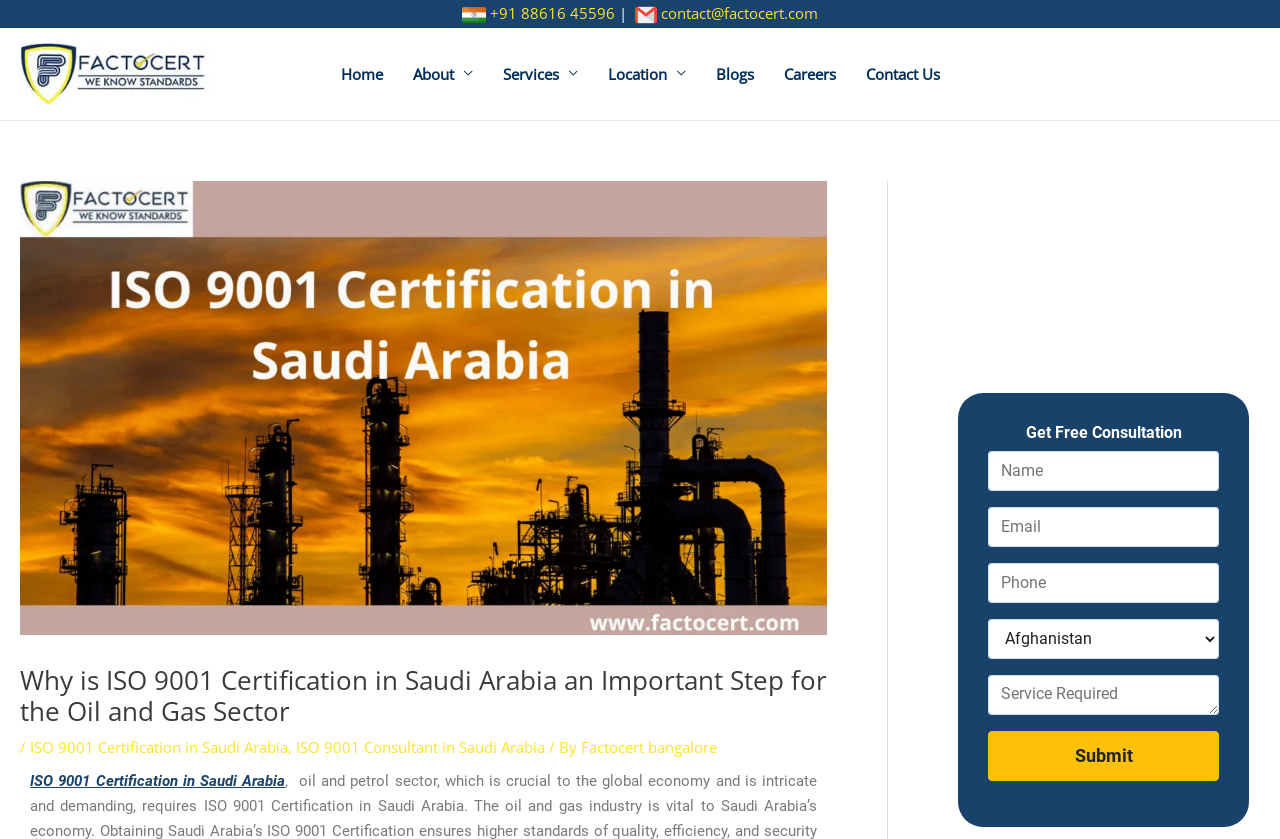Locate the heading on the webpage and return its text.

Why is ISO 9001 Certification in Saudi Arabia an Important Step for the Oil and Gas Sector